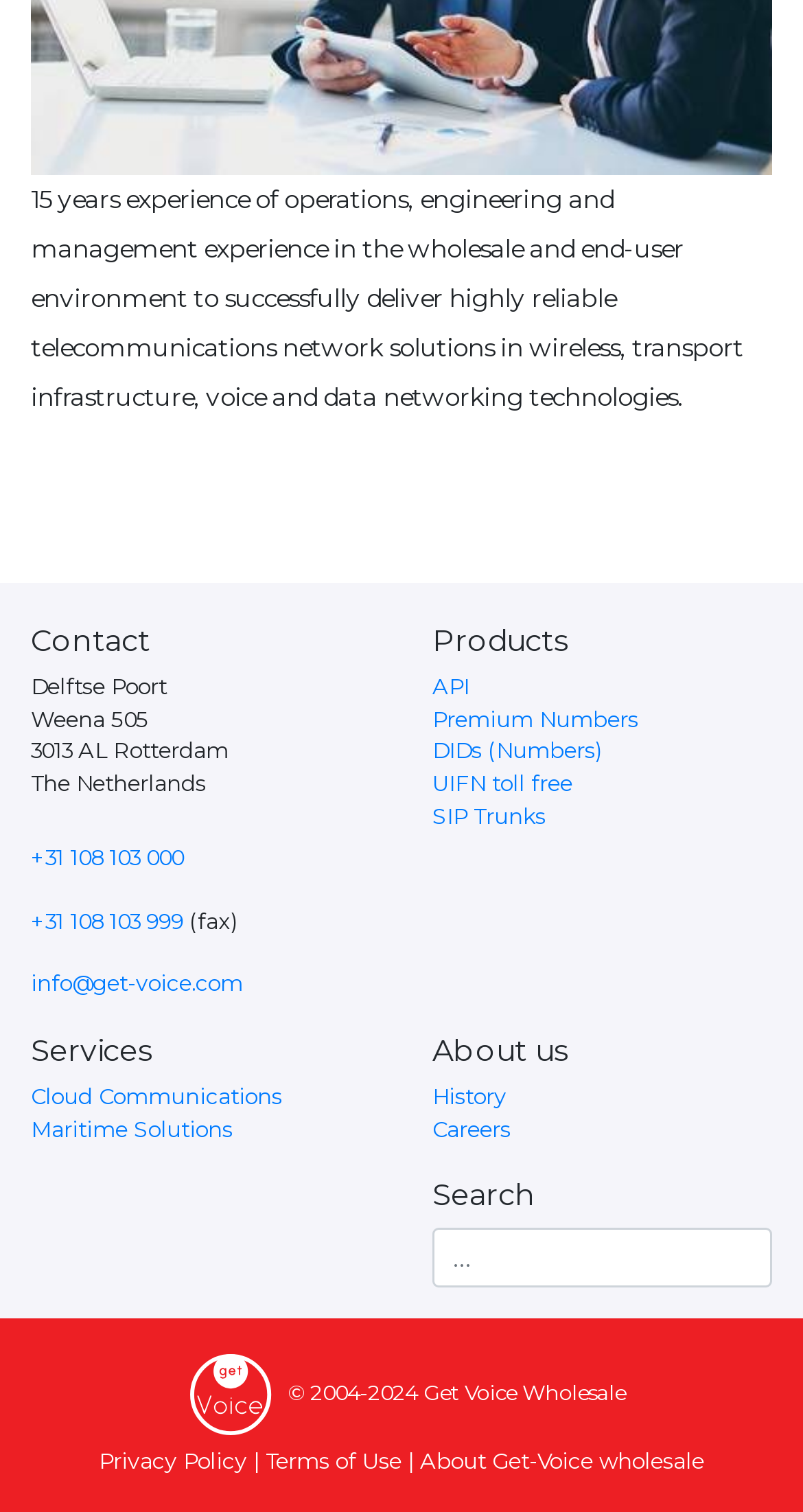From the webpage screenshot, predict the bounding box of the UI element that matches this description: "UIFN toll free".

[0.538, 0.51, 0.713, 0.527]